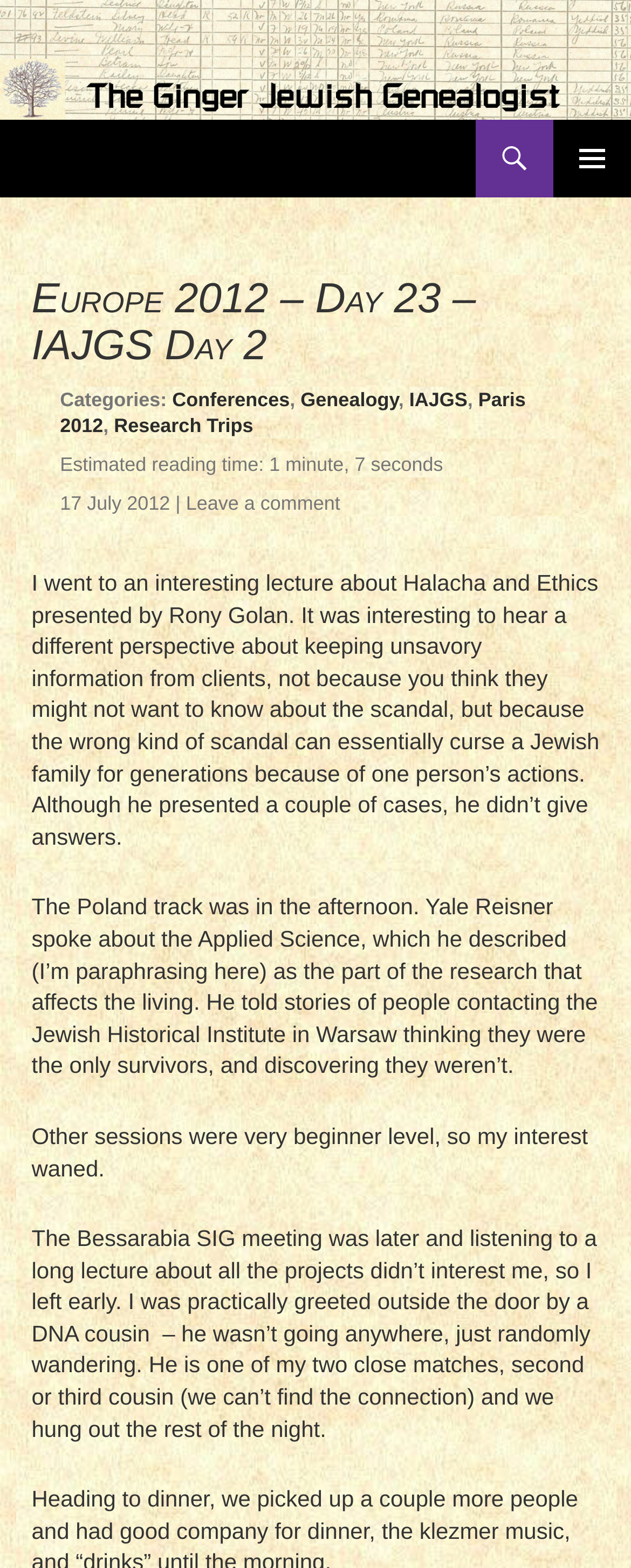Please identify the bounding box coordinates of the area I need to click to accomplish the following instruction: "search for something".

[0.013, 0.077, 0.127, 0.097]